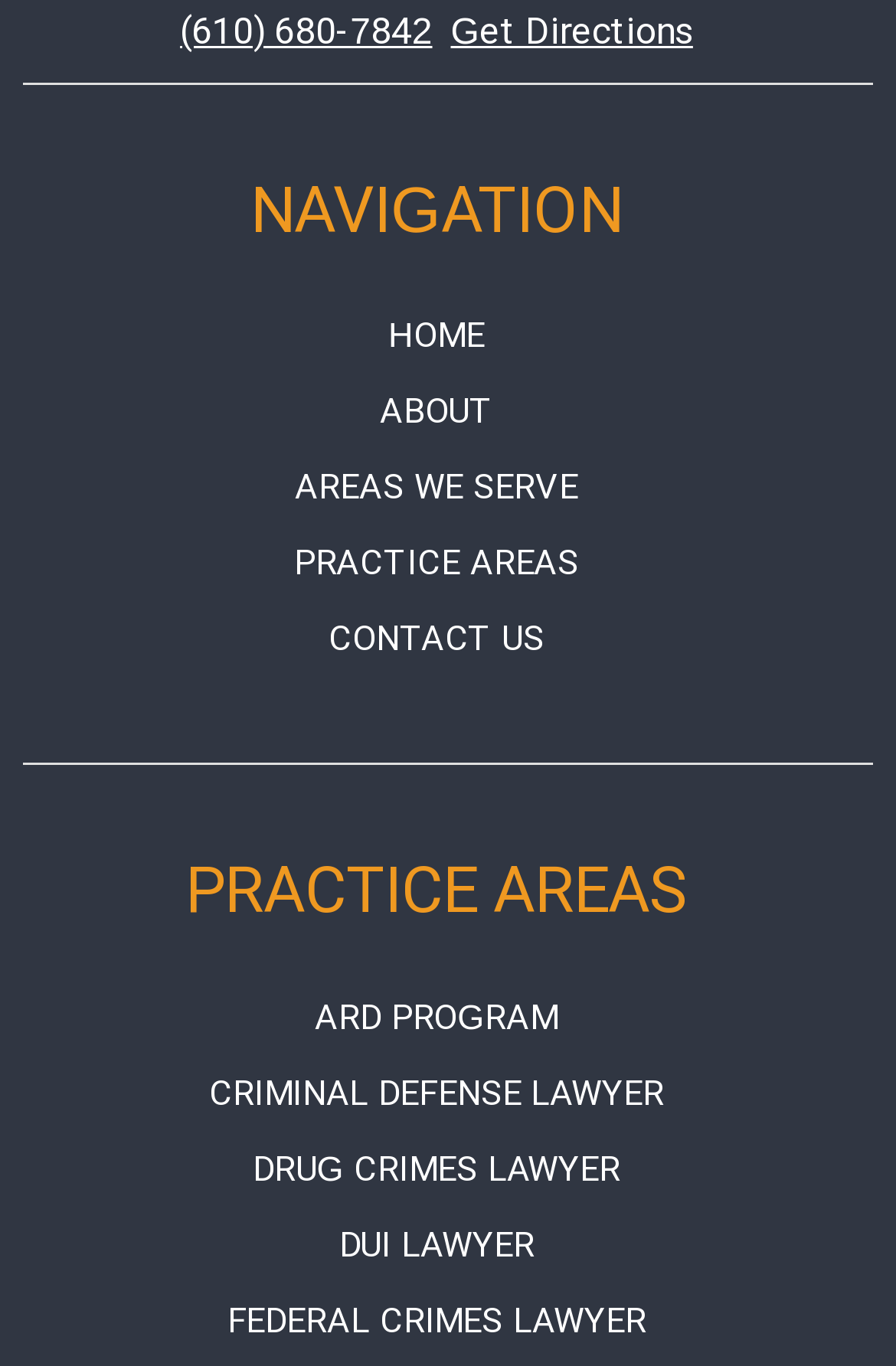What is the second link under 'PRACTICE AREAS'?
Answer the question in a detailed and comprehensive manner.

I looked at the links under the 'PRACTICE AREAS' heading and found that the second one listed is 'CRIMINAL DEFENSE LAWYER'.